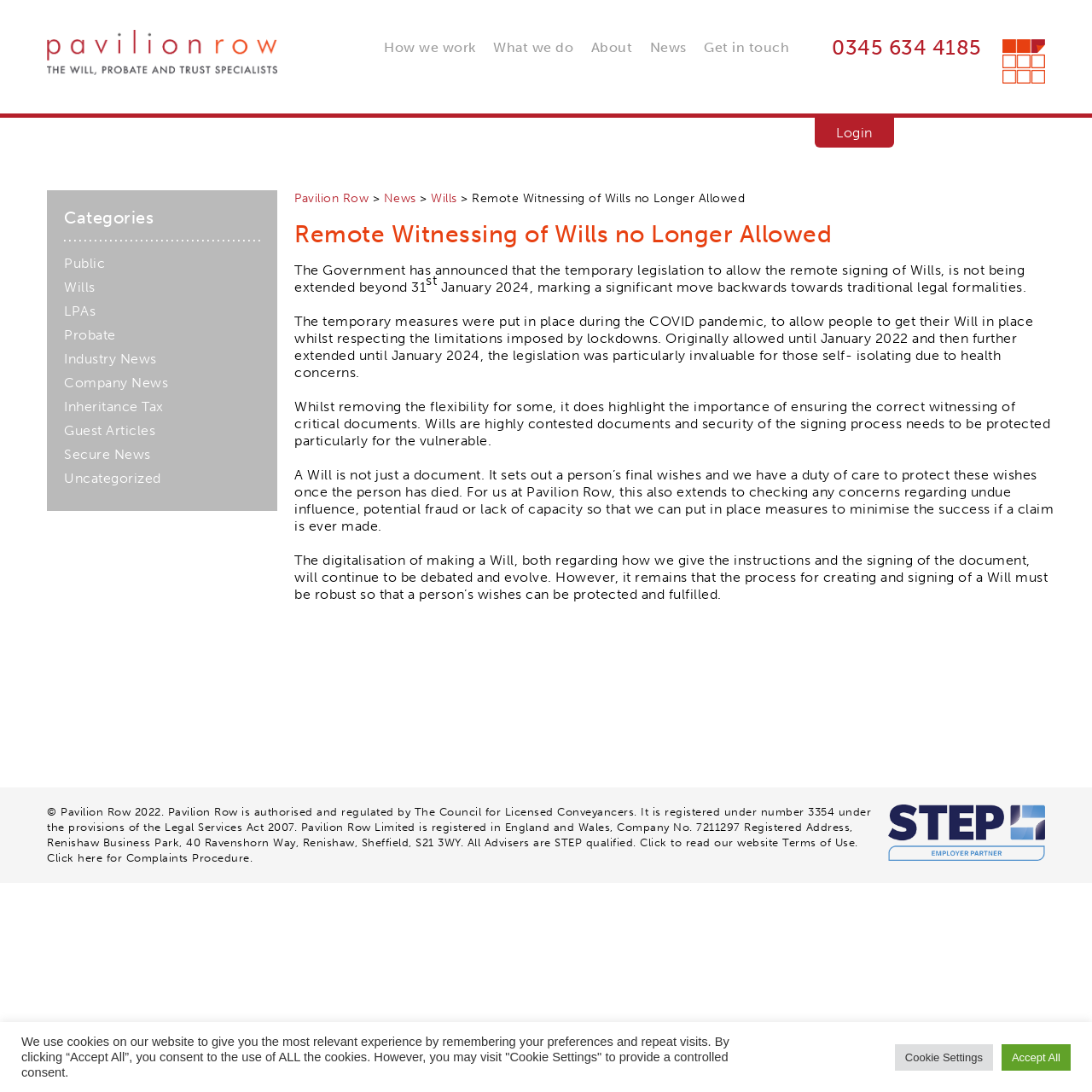Please give the bounding box coordinates of the area that should be clicked to fulfill the following instruction: "Call the phone number". The coordinates should be in the format of four float numbers from 0 to 1, i.e., [left, top, right, bottom].

[0.762, 0.032, 0.899, 0.055]